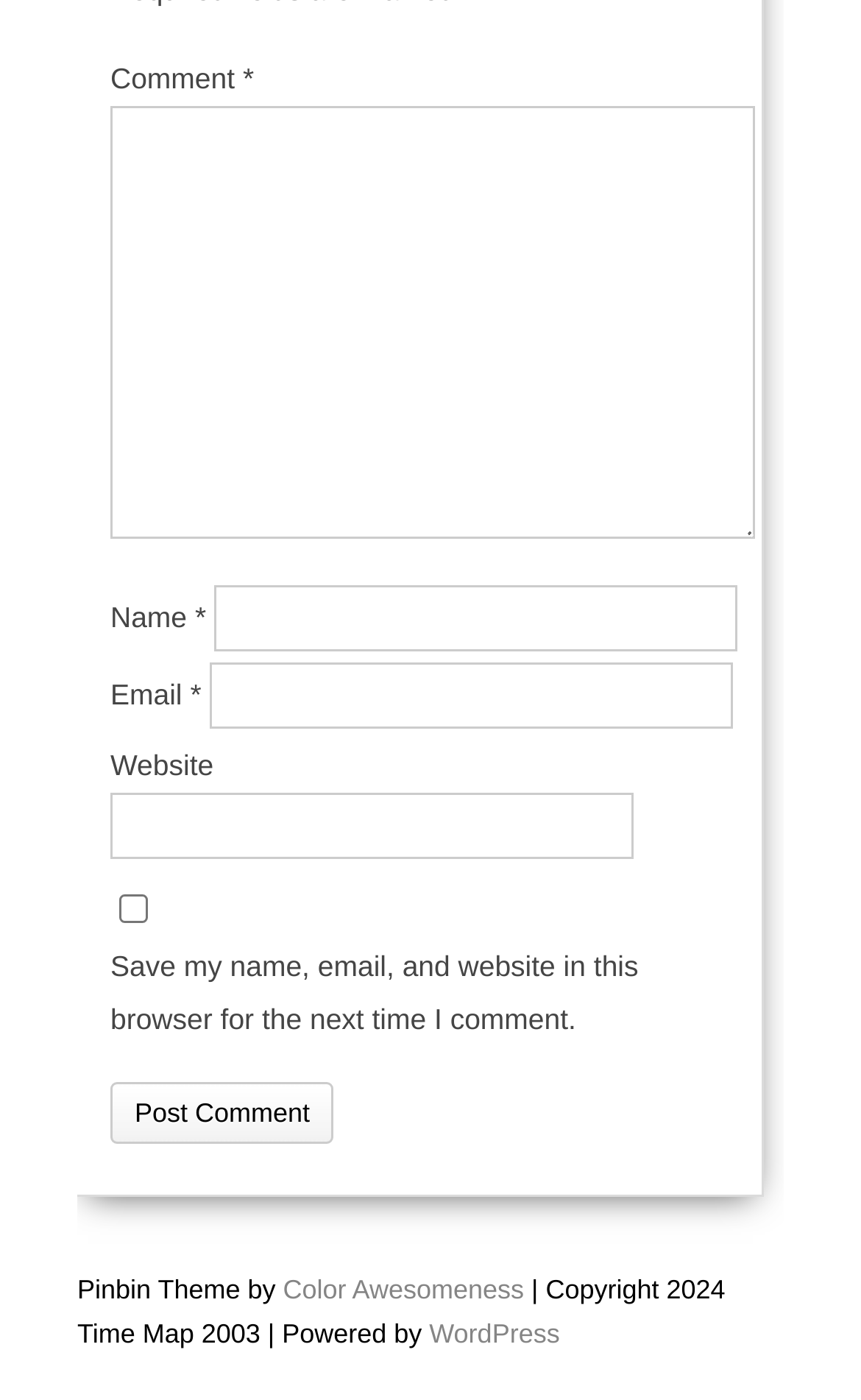What is the platform that powers the webpage?
Please describe in detail the information shown in the image to answer the question.

The text 'Powered by WordPress' is present at the bottom of the webpage, indicating that the platform used to power the webpage is WordPress.